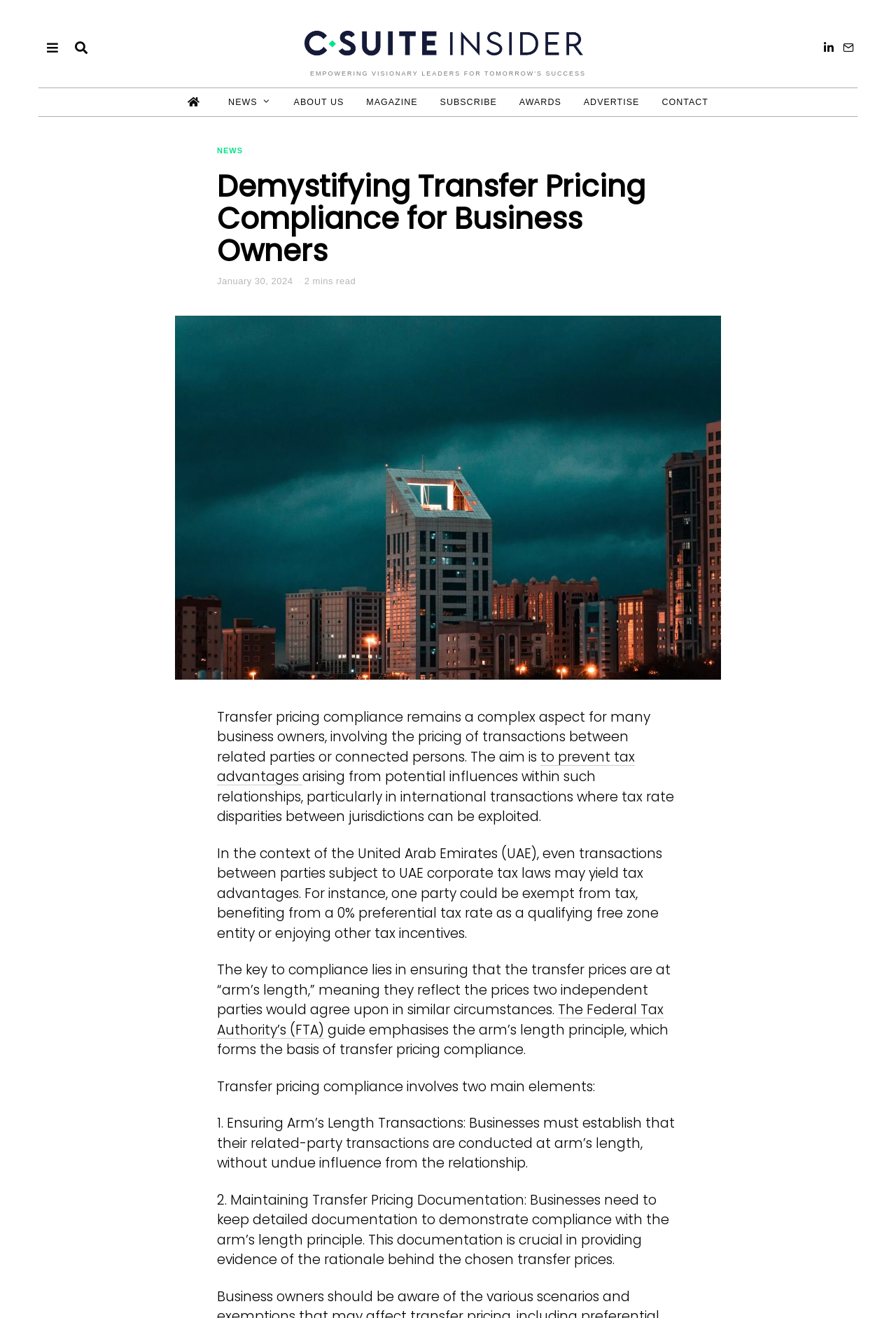What is the text of the webpage's headline?

Demystifying Transfer Pricing Compliance for Business Owners